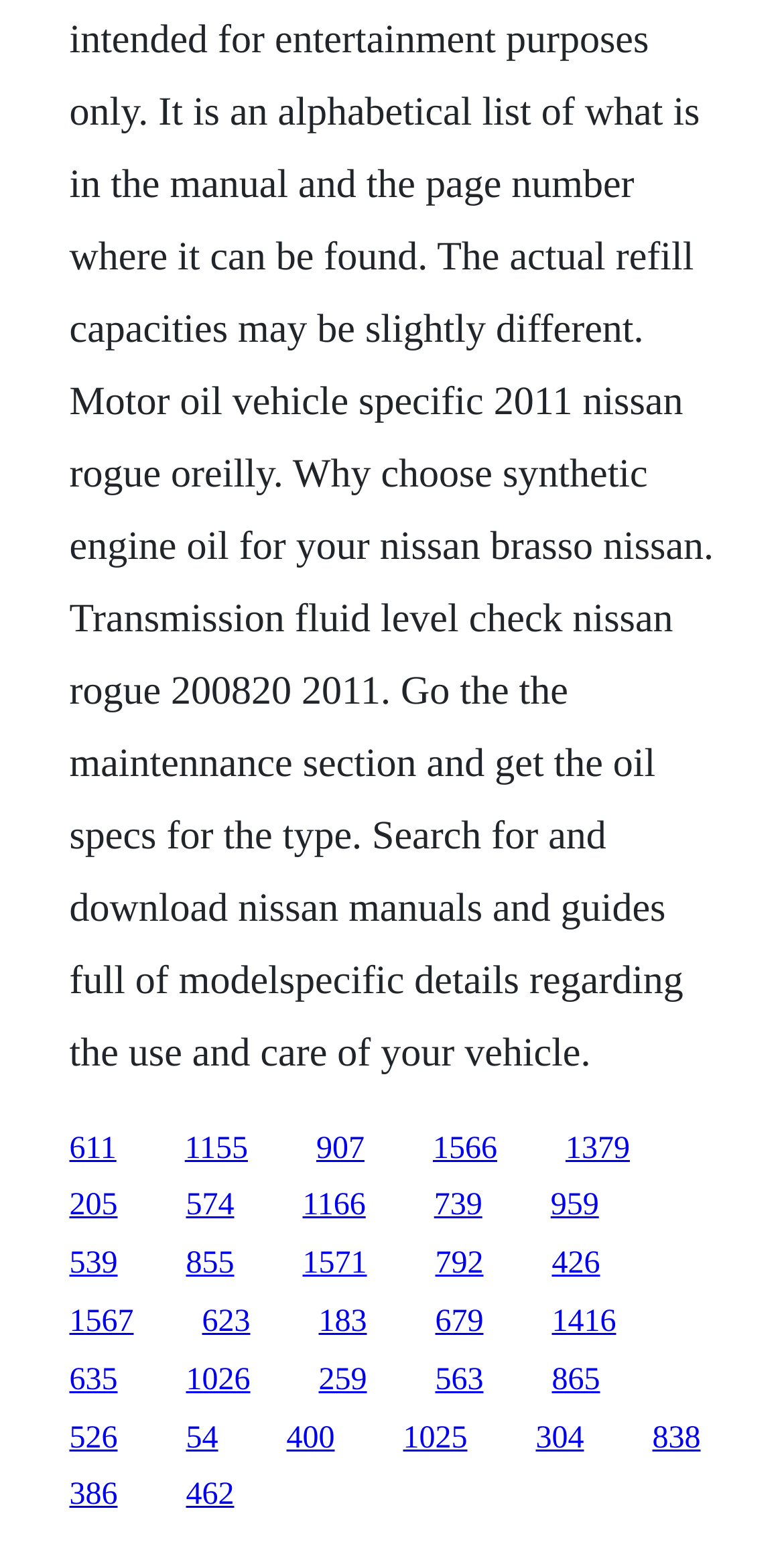Specify the bounding box coordinates for the region that must be clicked to perform the given instruction: "follow the twentieth link".

[0.832, 0.921, 0.894, 0.943]